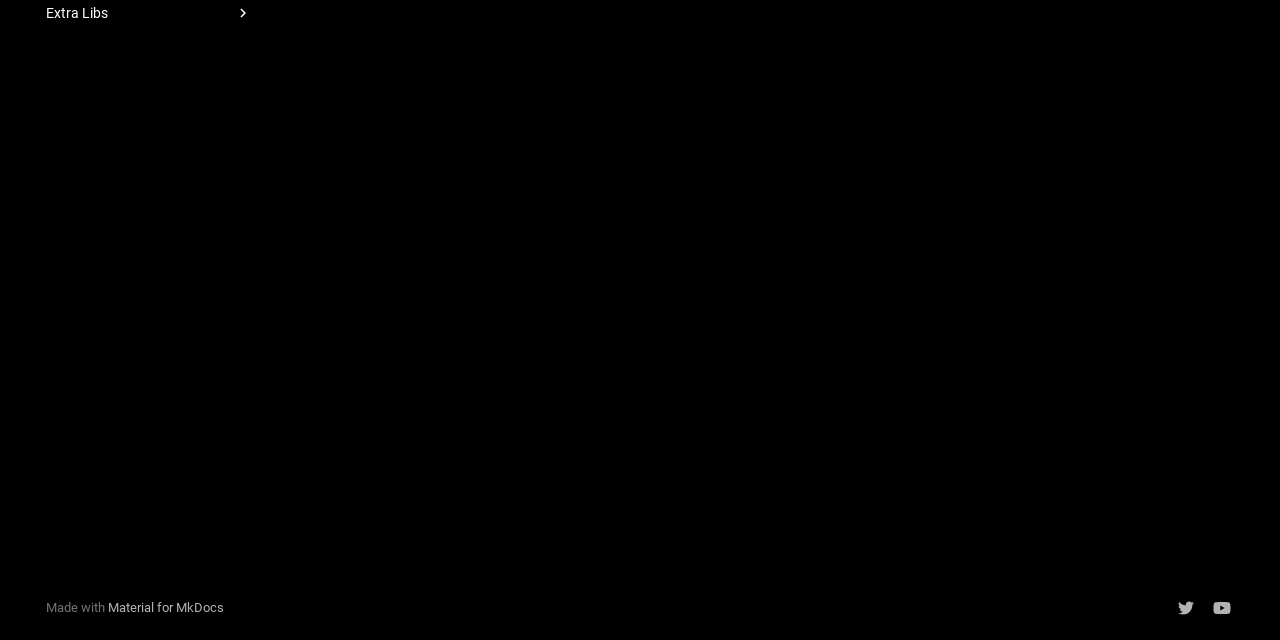Provide the bounding box coordinates of the HTML element this sentence describes: "Material for MkDocs". The bounding box coordinates consist of four float numbers between 0 and 1, i.e., [left, top, right, bottom].

[0.084, 0.937, 0.175, 0.961]